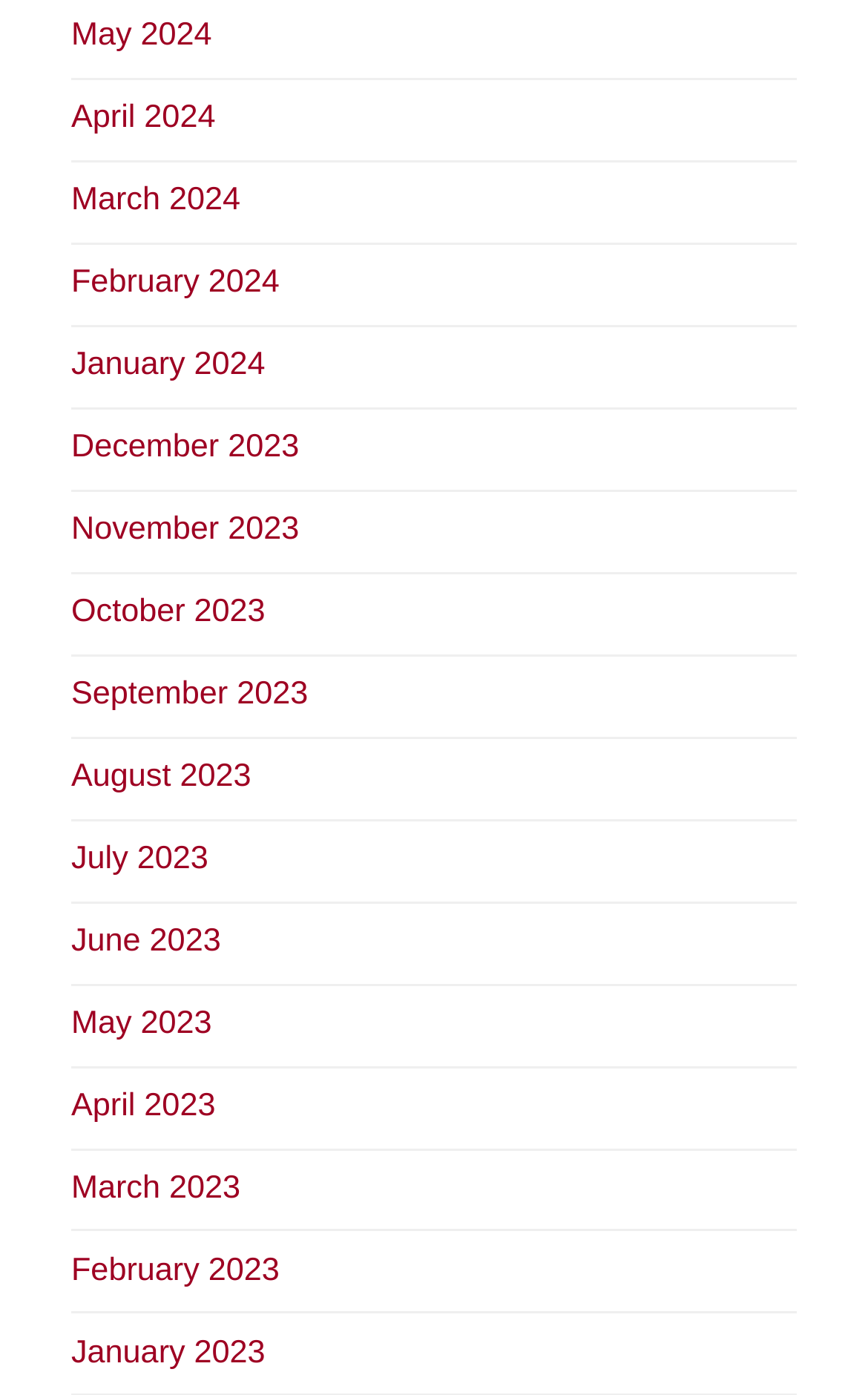How many months are listed?
Based on the screenshot, respond with a single word or phrase.

12